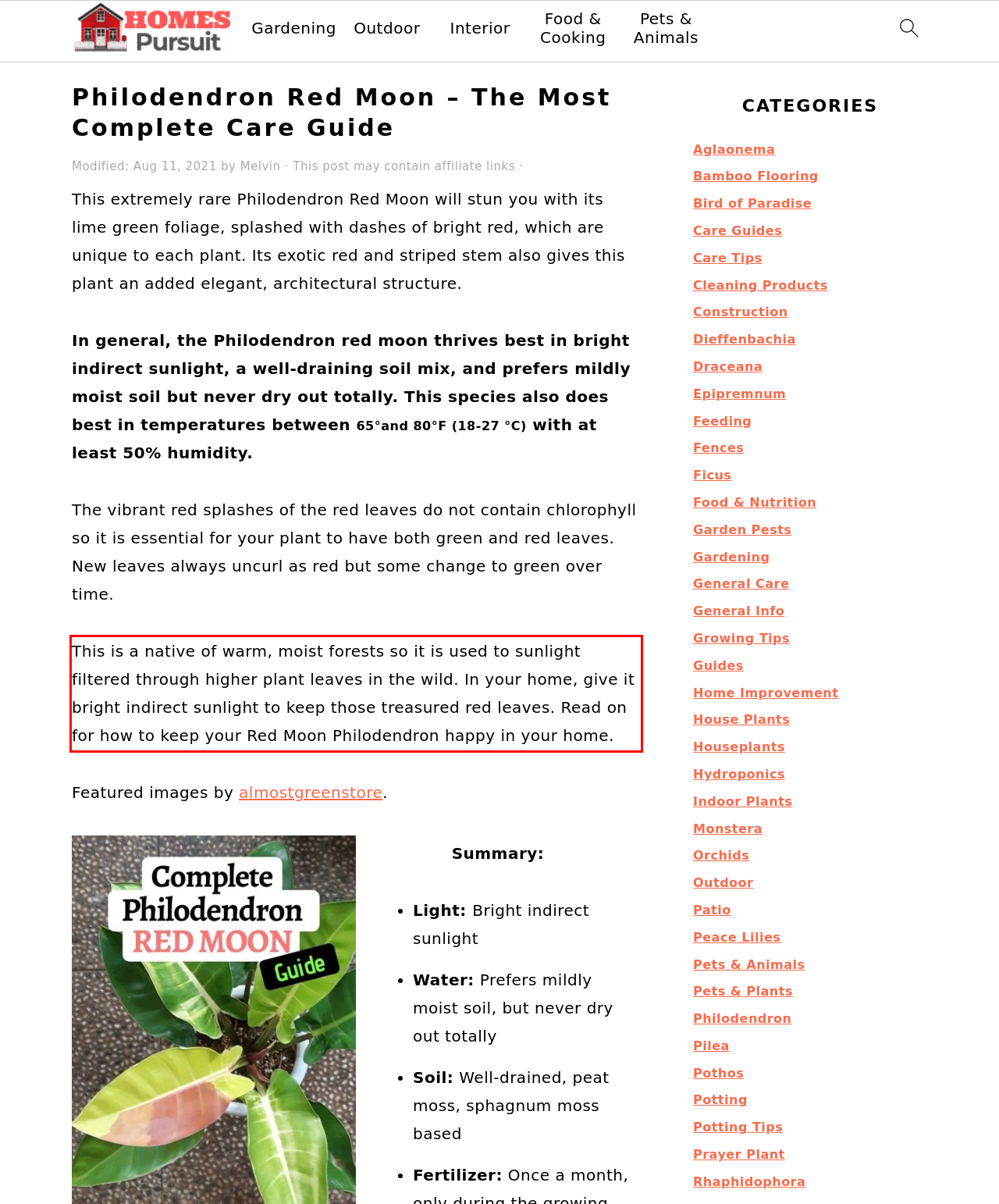Look at the webpage screenshot and recognize the text inside the red bounding box.

This is a native of warm, moist forests so it is used to sunlight filtered through higher plant leaves in the wild. In your home, give it bright indirect sunlight to keep those treasured red leaves. Read on for how to keep your Red Moon Philodendron happy in your home.